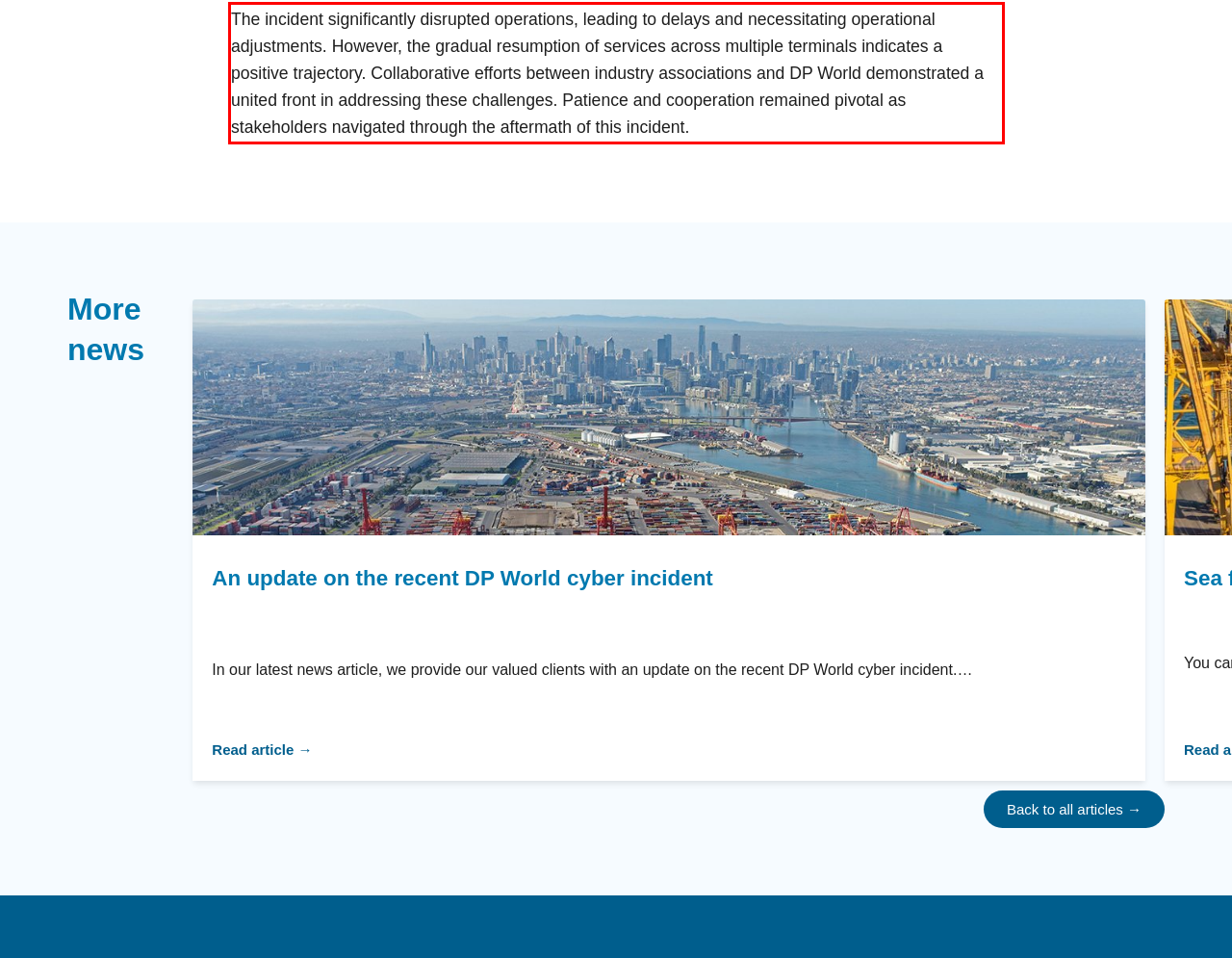Please perform OCR on the text content within the red bounding box that is highlighted in the provided webpage screenshot.

The incident significantly disrupted operations, leading to delays and necessitating operational adjustments. However, the gradual resumption of services across multiple terminals indicates a positive trajectory. Collaborative efforts between industry associations and DP World demonstrated a united front in addressing these challenges. Patience and cooperation remained pivotal as stakeholders navigated through the aftermath of this incident.